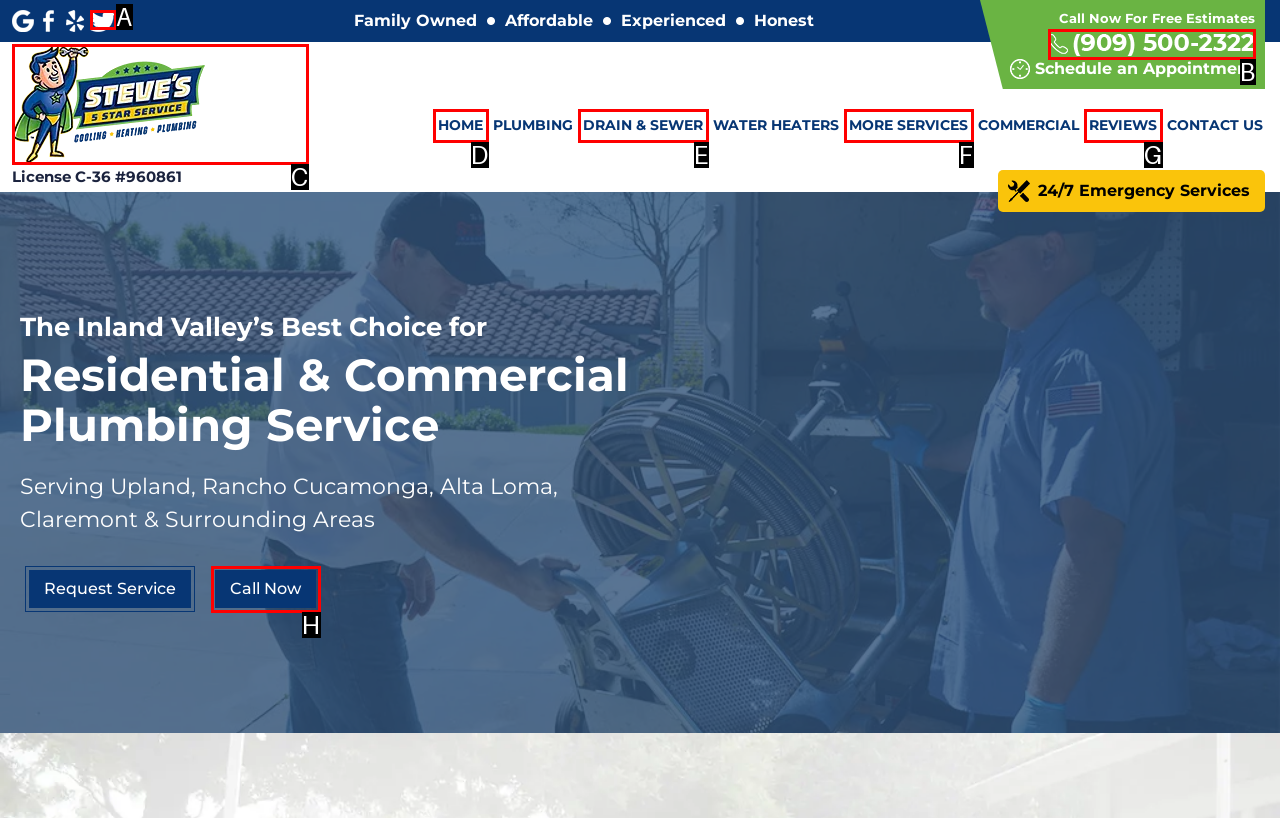Choose the letter that best represents the description: DRAIN & SEWER. Answer with the letter of the selected choice directly.

E